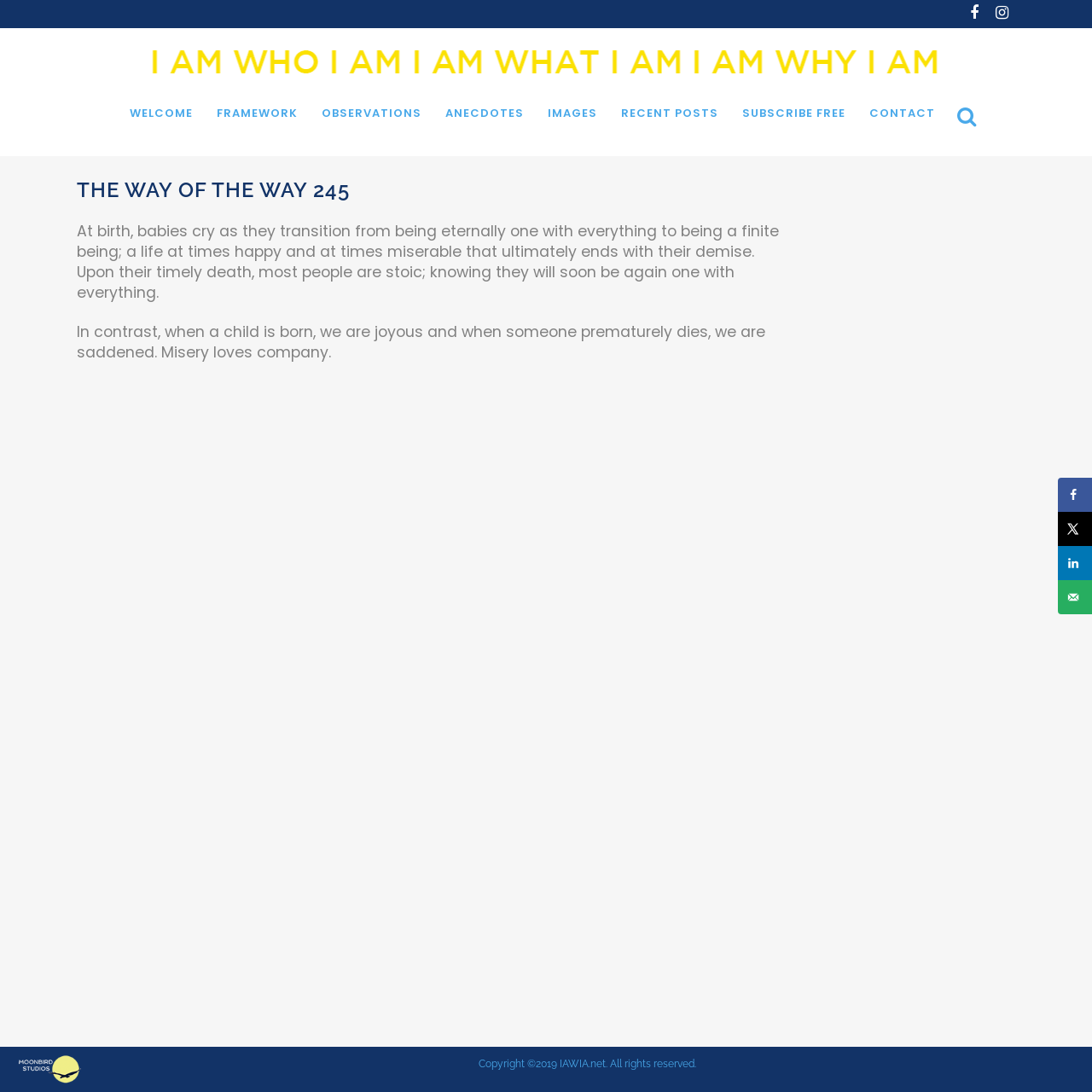Provide a short answer using a single word or phrase for the following question: 
How can I share content from this website?

Social sharing sidebar